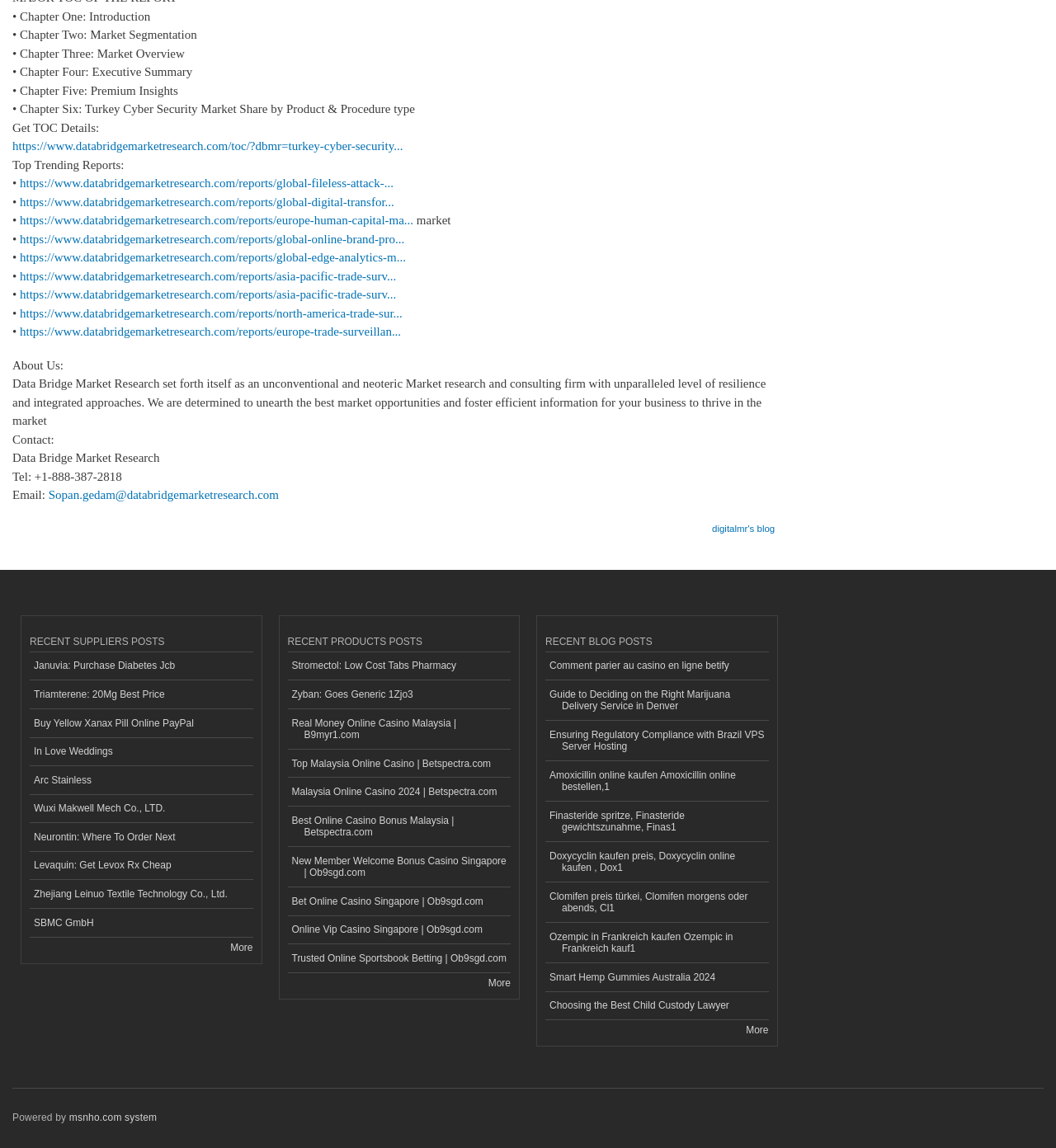What is the company name mentioned in the 'About Us' section?
Analyze the image and deliver a detailed answer to the question.

I looked at the 'About Us' section on the webpage and found the company name 'Data Bridge Market Research' mentioned in the text.